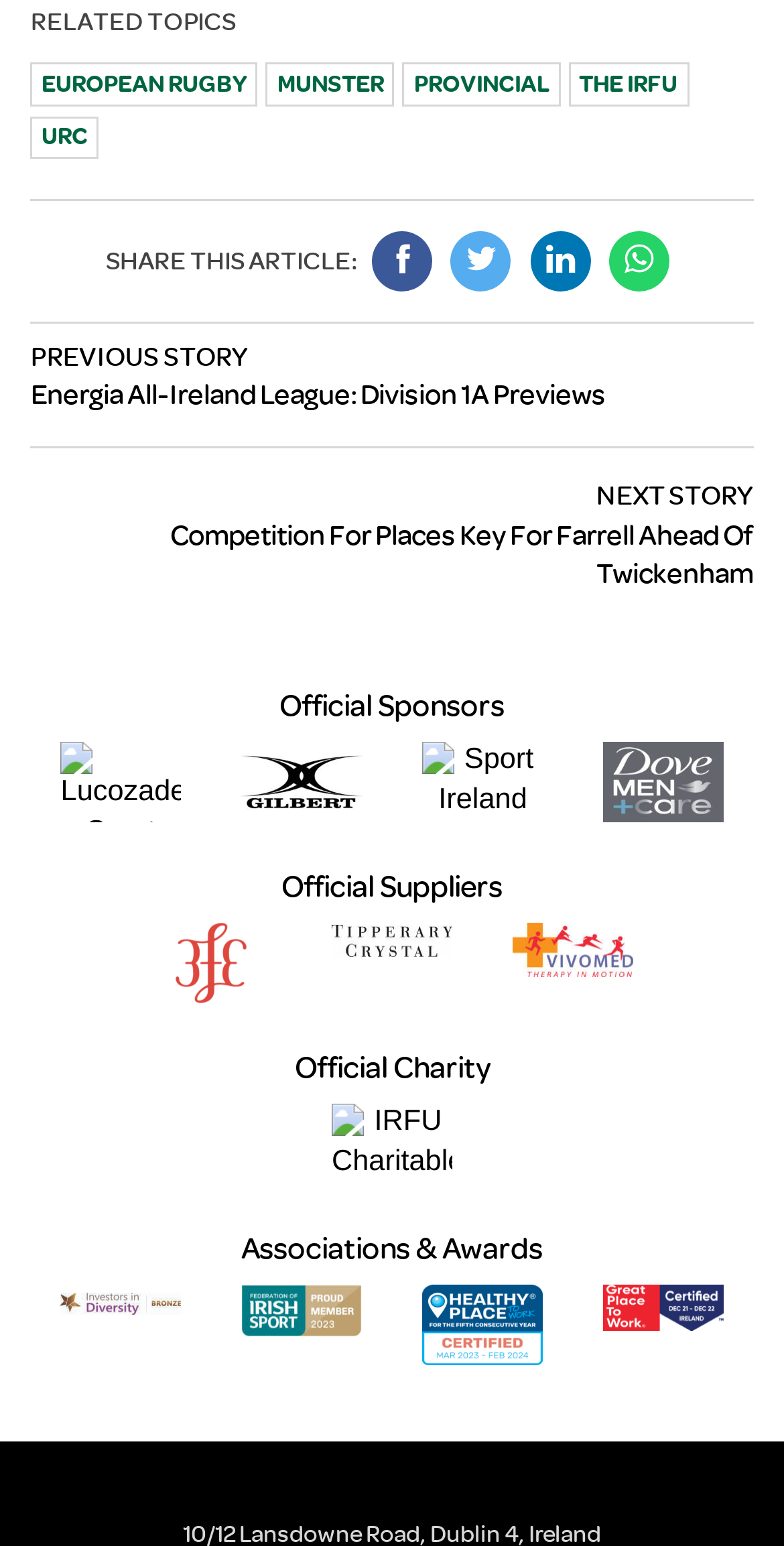Determine the bounding box coordinates of the clickable region to follow the instruction: "Read the previous story about Energia All-Ireland League".

[0.039, 0.22, 0.961, 0.267]